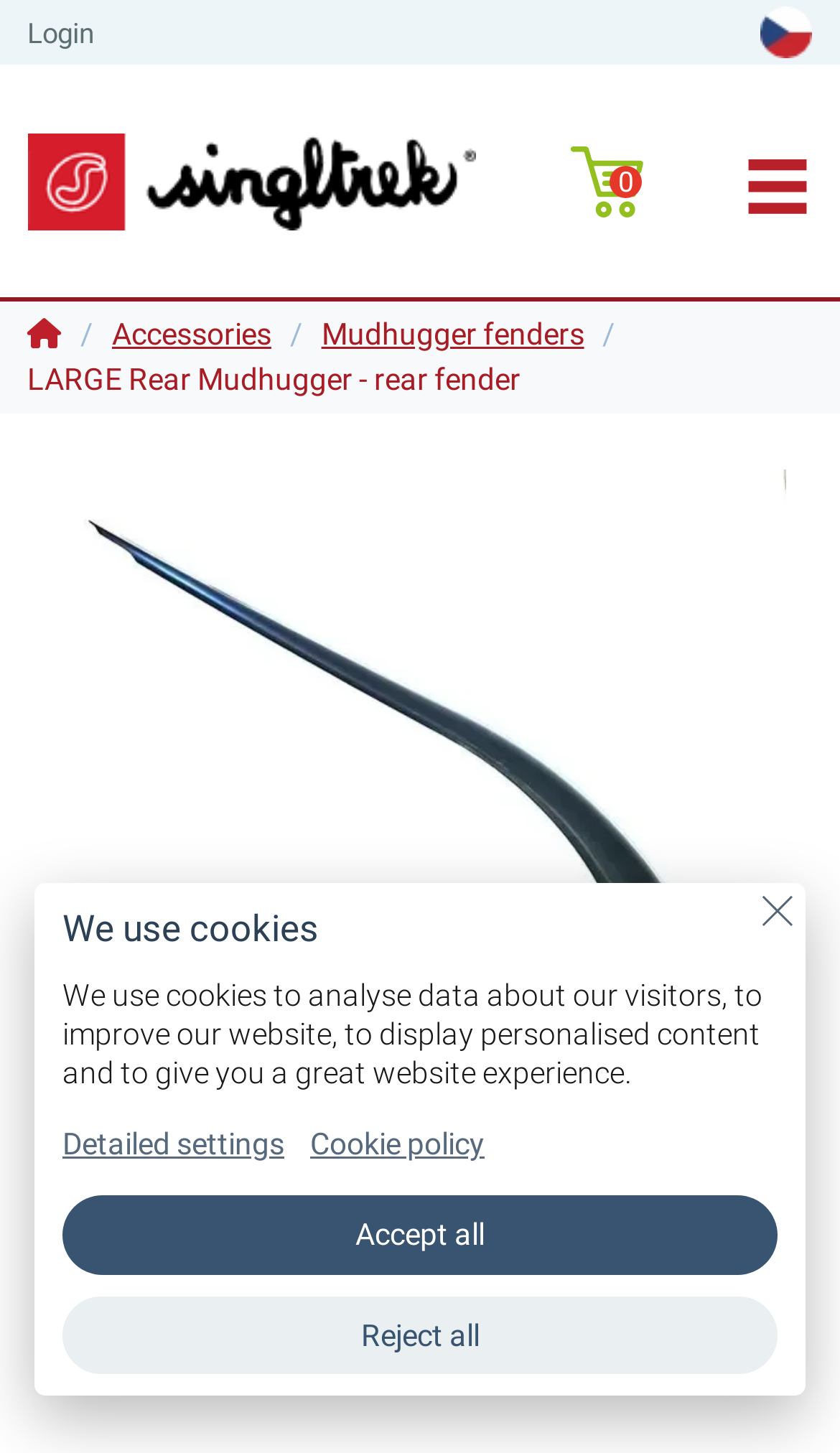Respond concisely with one word or phrase to the following query:
What is the category of the product?

Accessories